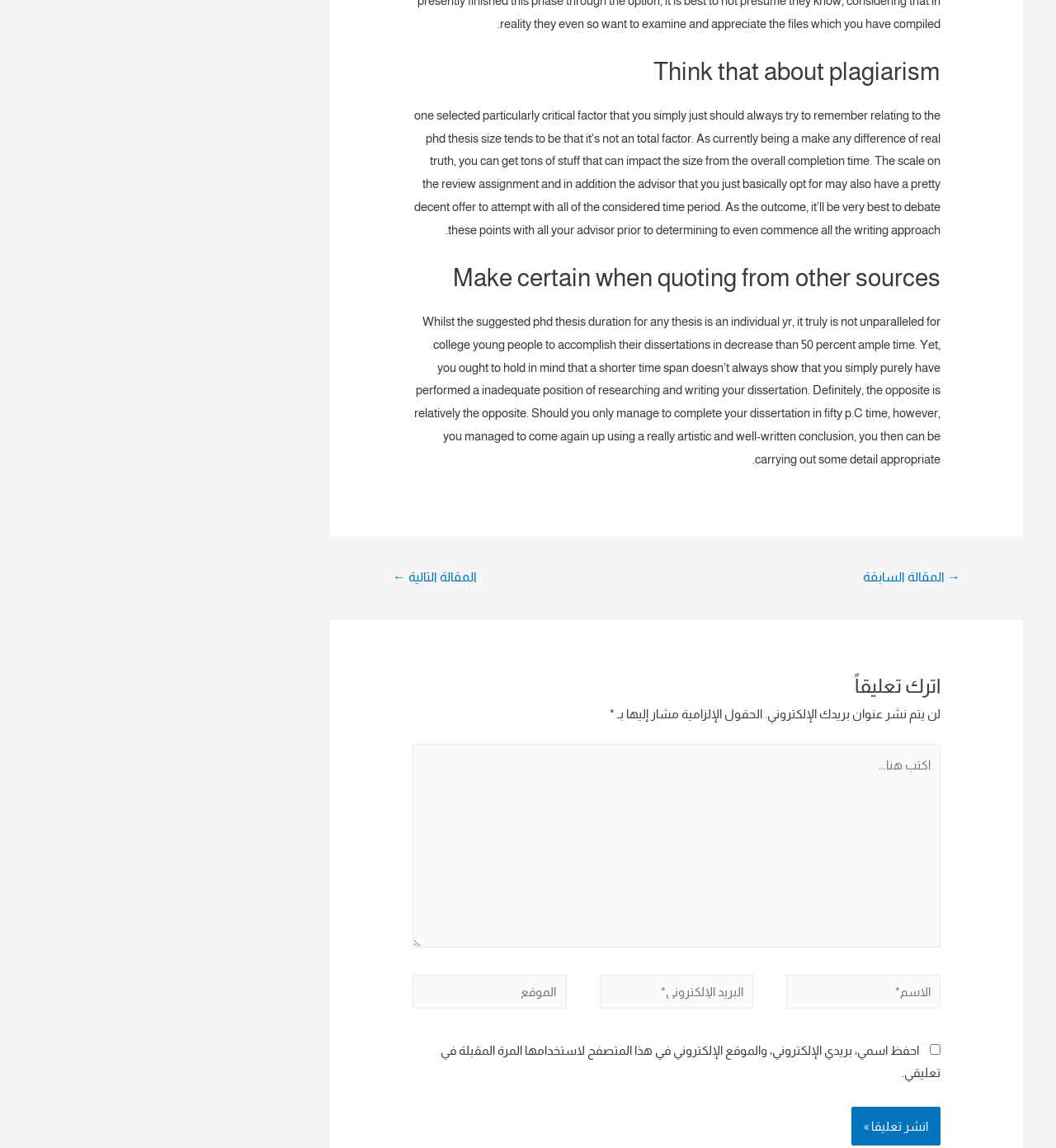Provide the bounding box coordinates of the HTML element described as: "→ المقالة السابقة". The bounding box coordinates should be four float numbers between 0 and 1, i.e., [left, top, right, bottom].

[0.798, 0.491, 0.928, 0.517]